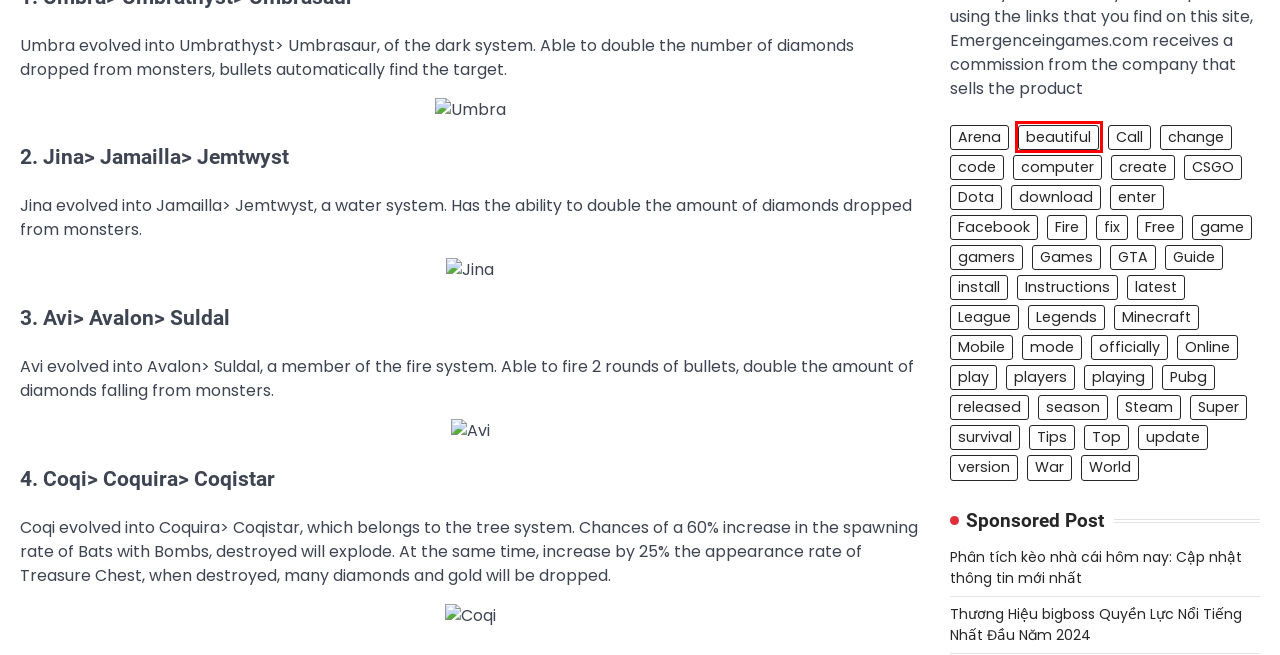You have a screenshot of a webpage with a red bounding box around an element. Choose the best matching webpage description that would appear after clicking the highlighted element. Here are the candidates:
A. update Archives - Emergence in Games
B. players Archives - Emergence in Games
C. fix Archives - Emergence in Games
D. Phân tích kèo nhà cái hôm nay: Cập nhật thông tin mới nhất
E. officially Archives - Emergence in Games
F. beautiful Archives - Emergence in Games
G. Arena Archives - Emergence in Games
H. create Archives - Emergence in Games

F